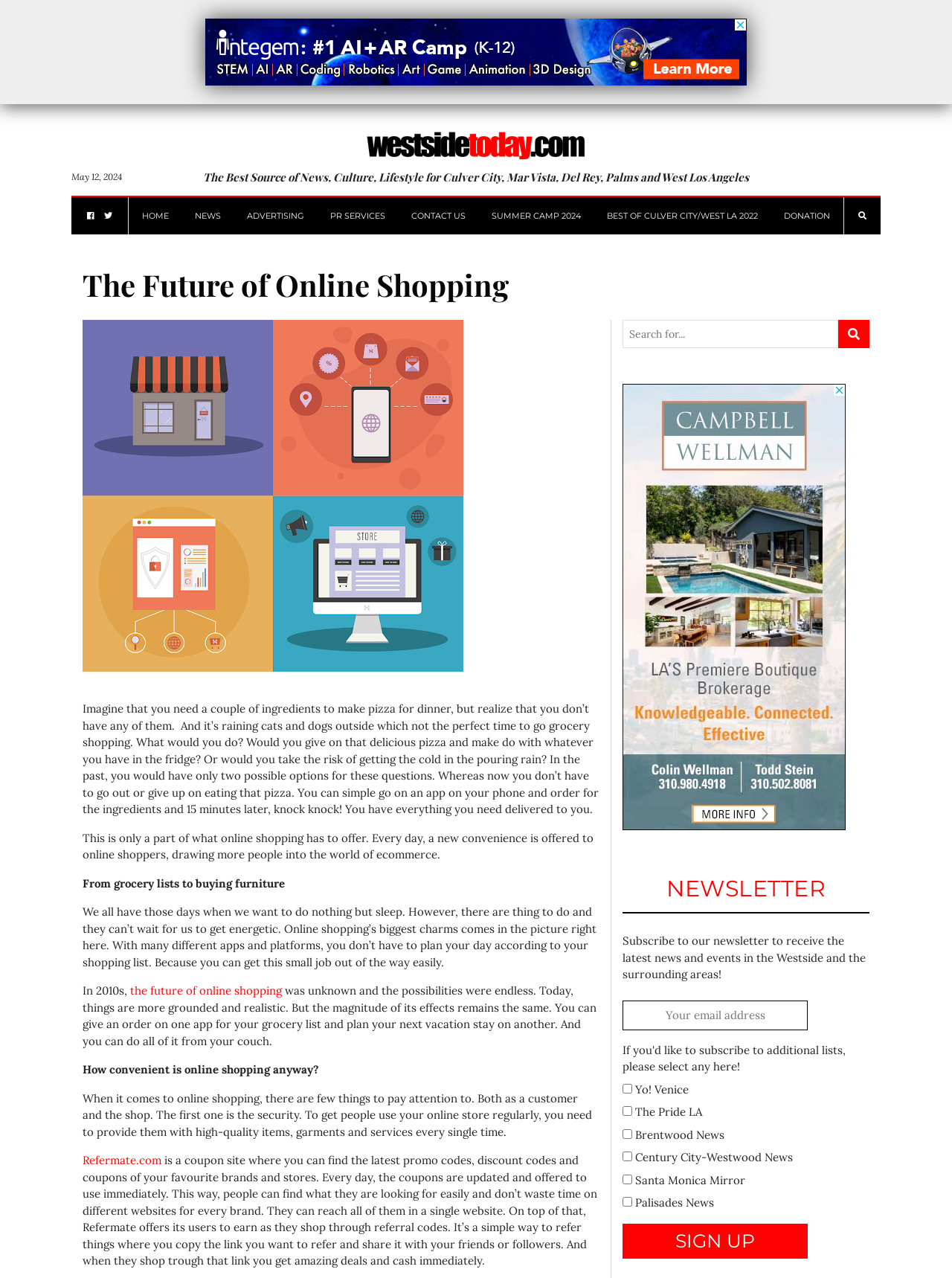What can users subscribe to on this webpage?
Please give a detailed and elaborate answer to the question based on the image.

Users can subscribe to the newsletter on this webpage to receive the latest news and events in the Westside and surrounding areas, by providing their email address and selecting the desired newsletters.